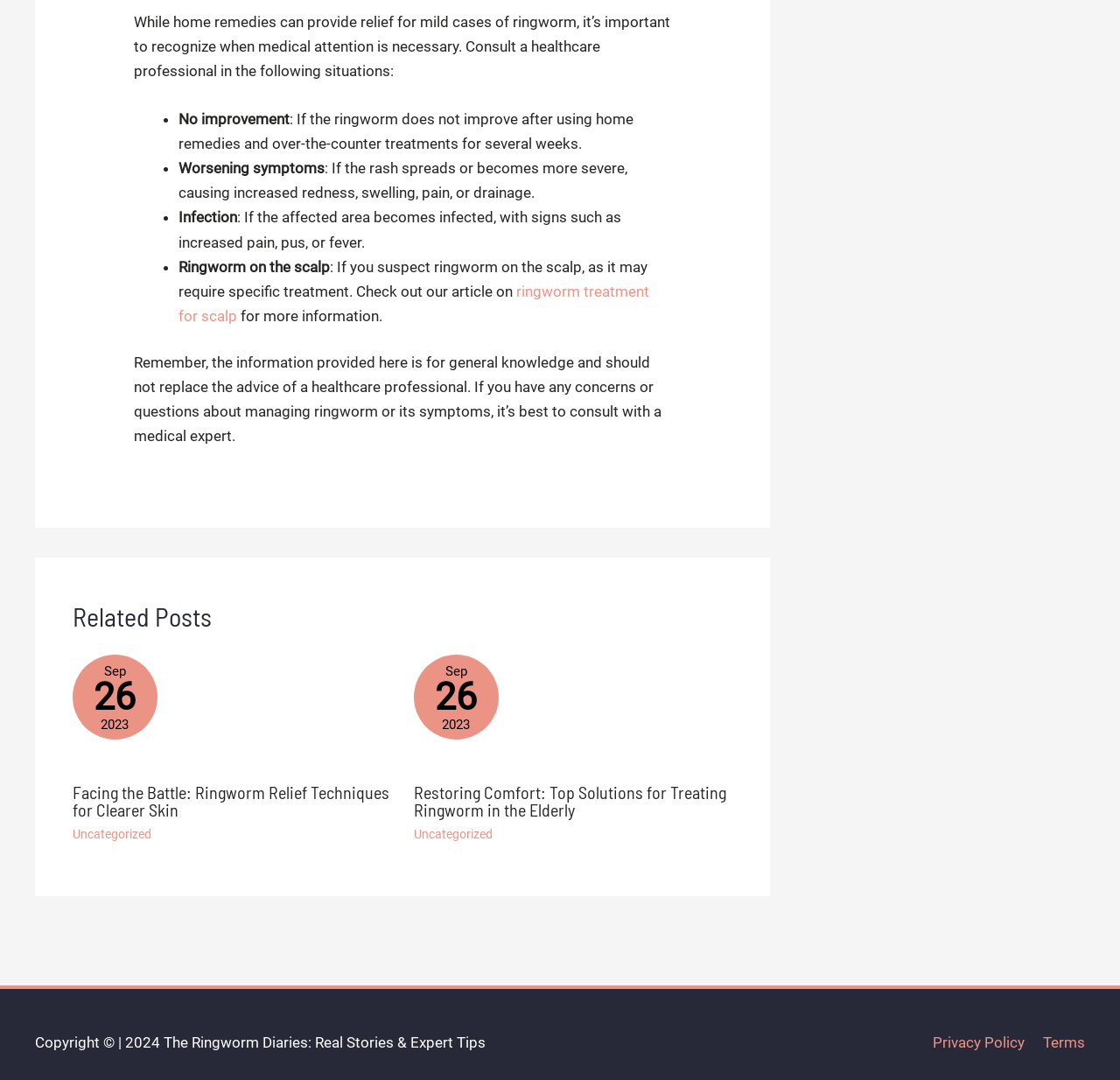Using the description "ringworm treatment for scalp", predict the bounding box of the relevant HTML element.

[0.16, 0.261, 0.58, 0.3]